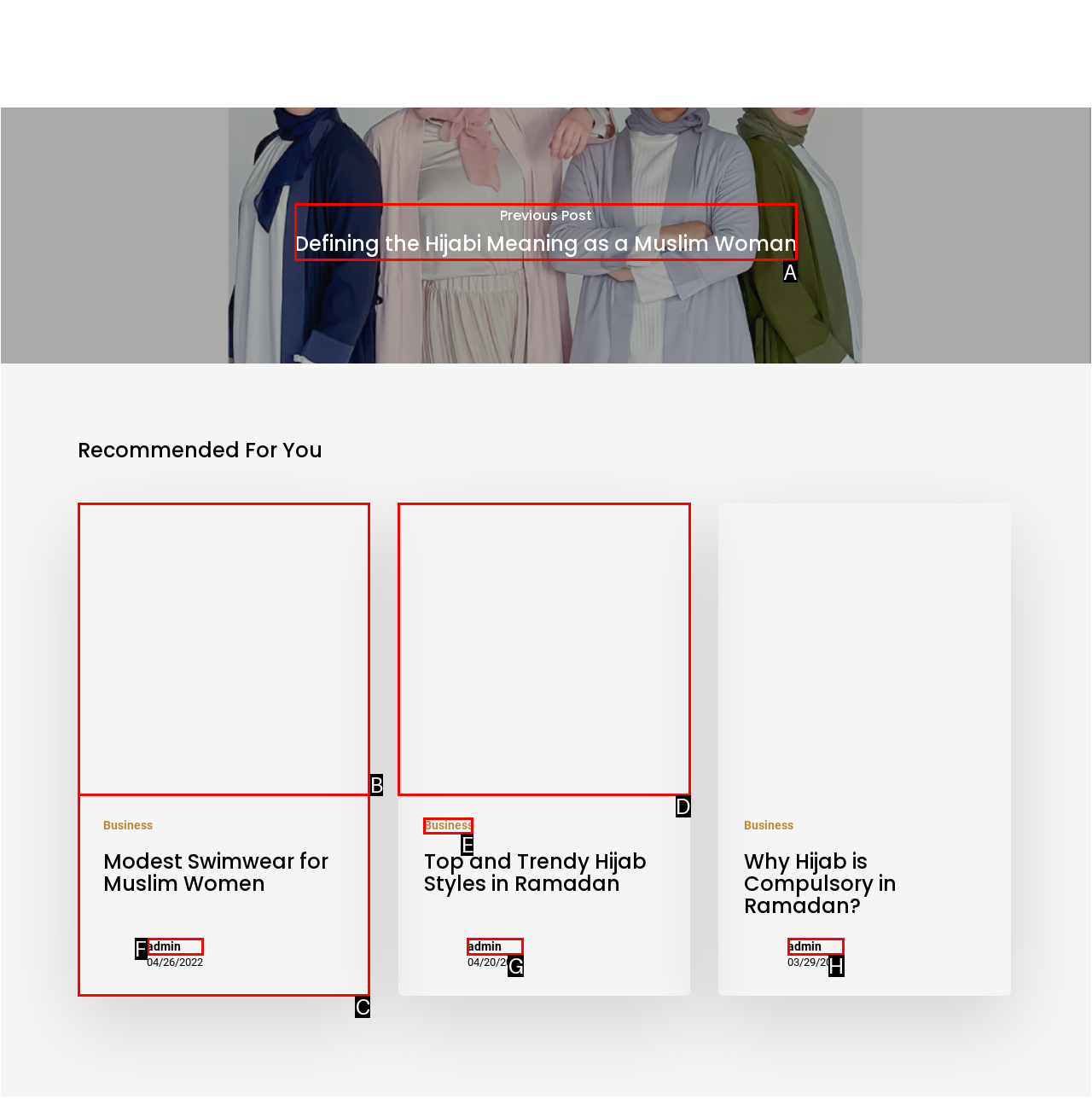Tell me which letter I should select to achieve the following goal: Contact customer service
Answer with the corresponding letter from the provided options directly.

None